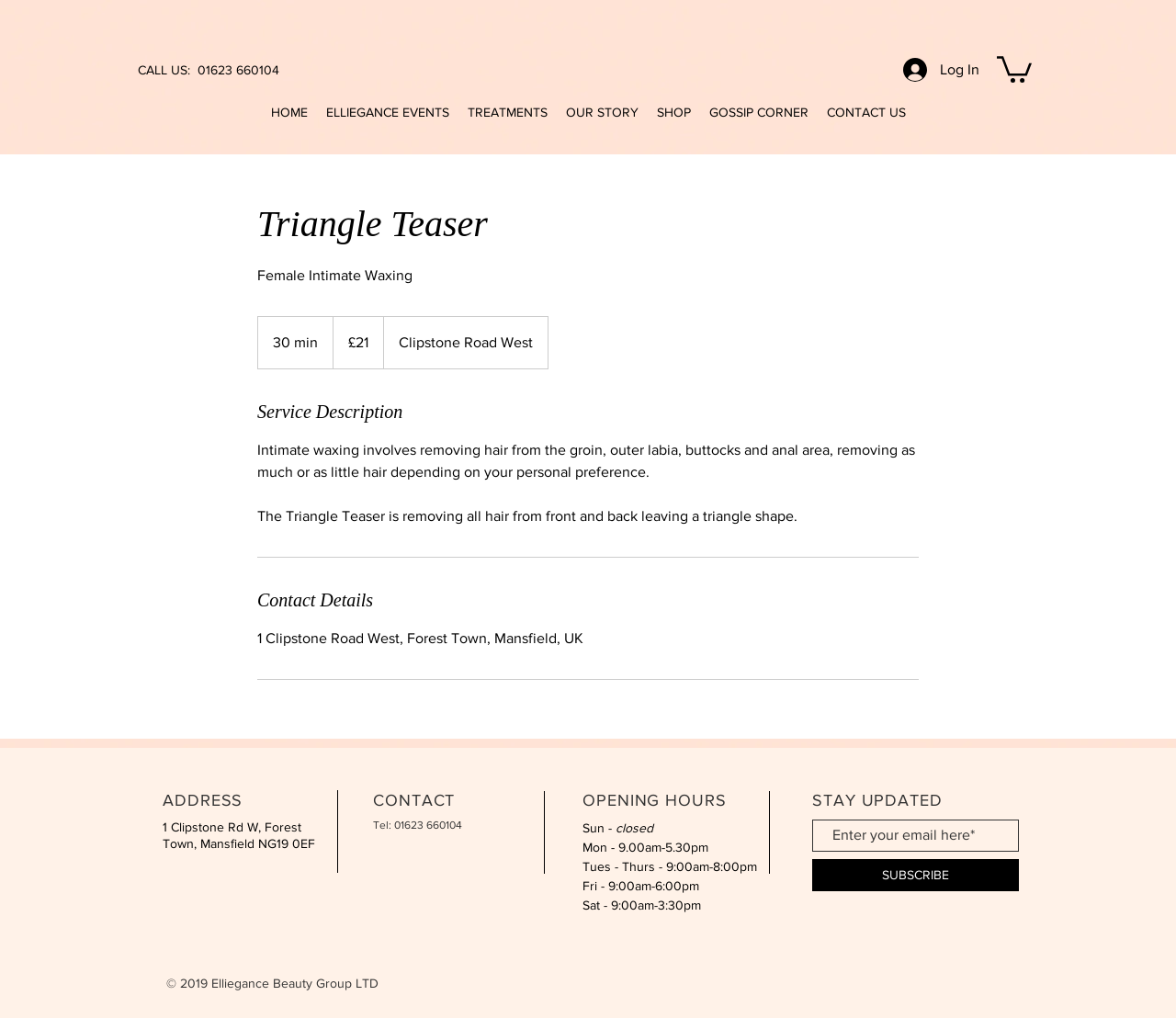Utilize the details in the image to give a detailed response to the question: What is the duration of the Triangle Teaser treatment?

I found the duration by looking at the details of the Triangle Teaser treatment, where it says '30 min'.